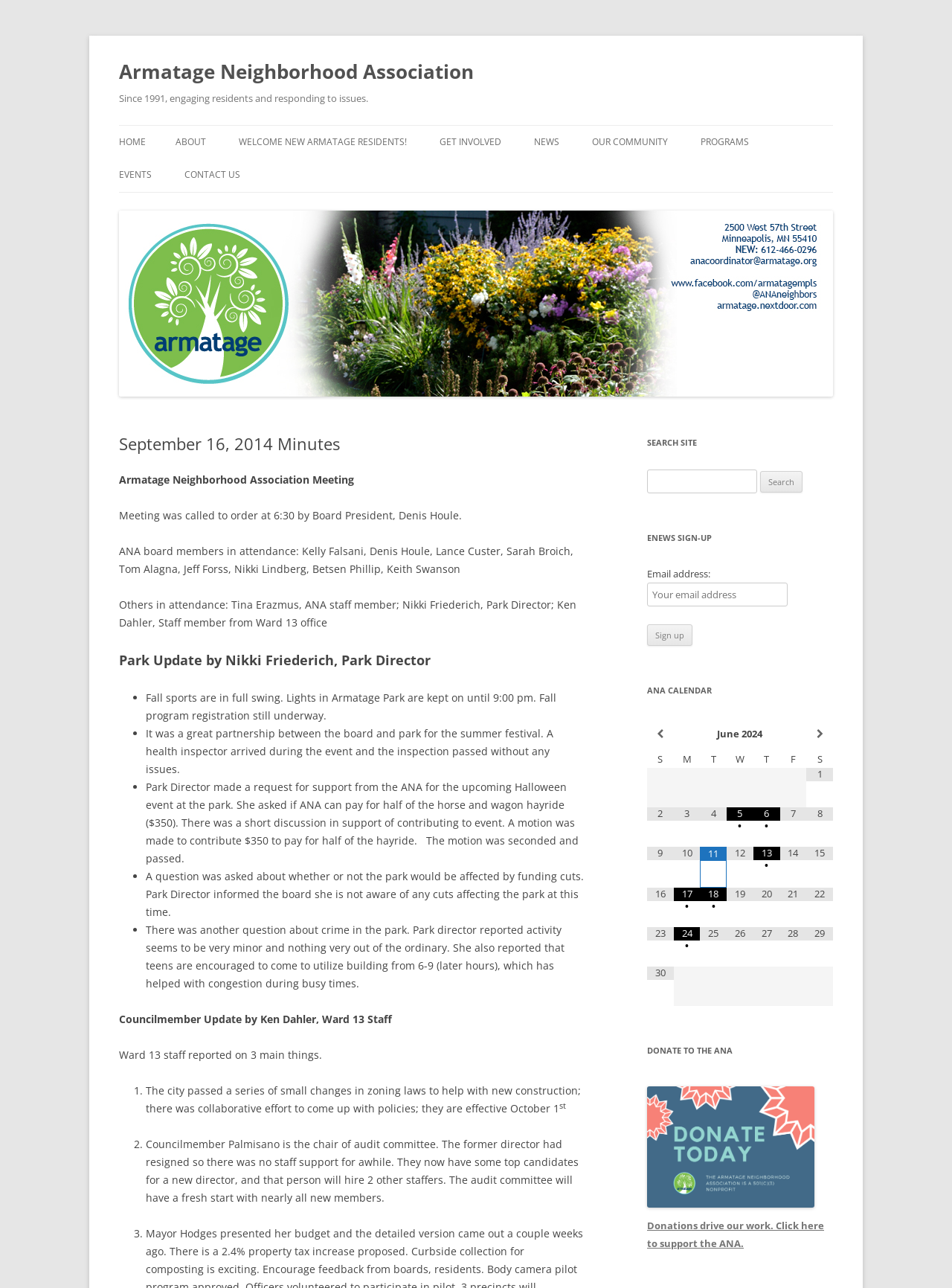Please examine the image and provide a detailed answer to the question: What is the name of the neighborhood association?

The name of the neighborhood association can be found in the heading element at the top of the webpage, which reads 'Armatage Neighborhood Association'.